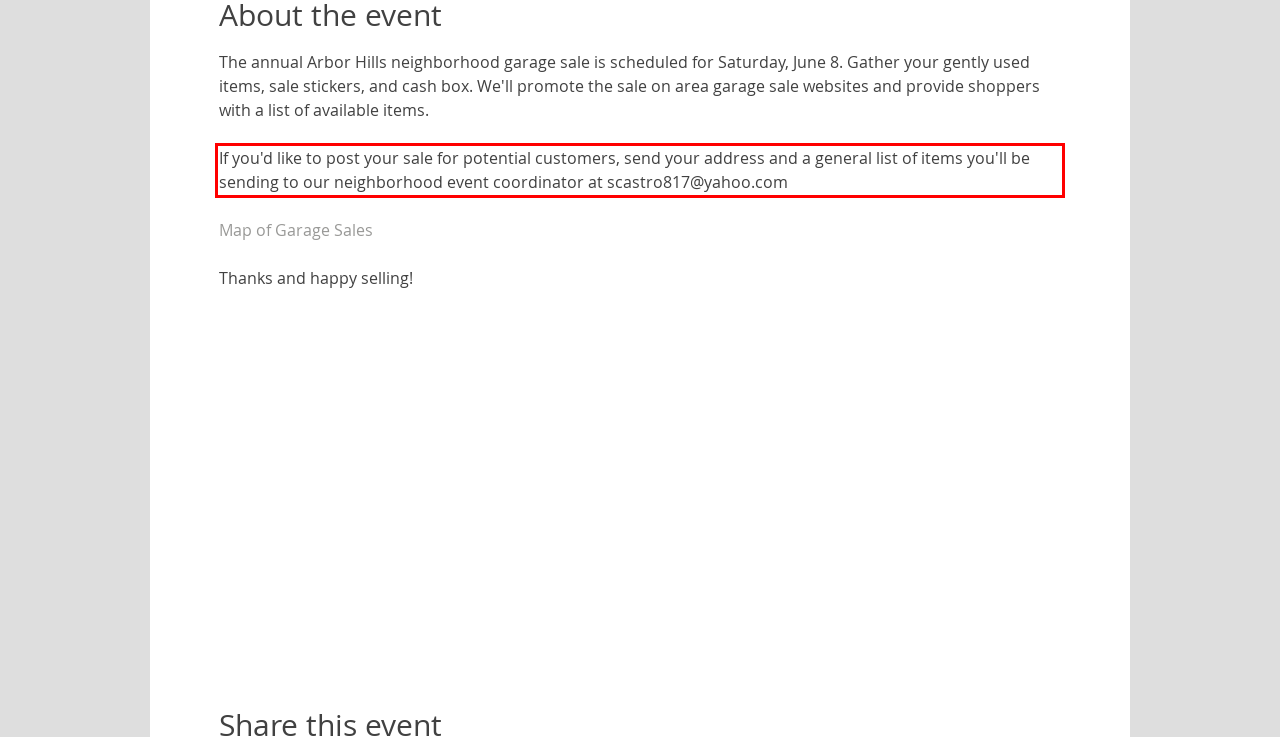Given a screenshot of a webpage with a red bounding box, please identify and retrieve the text inside the red rectangle.

If you'd like to post your sale for potential customers, send your address and a general list of items you'll be sending to our neighborhood event coordinator at scastro817@yahoo.com